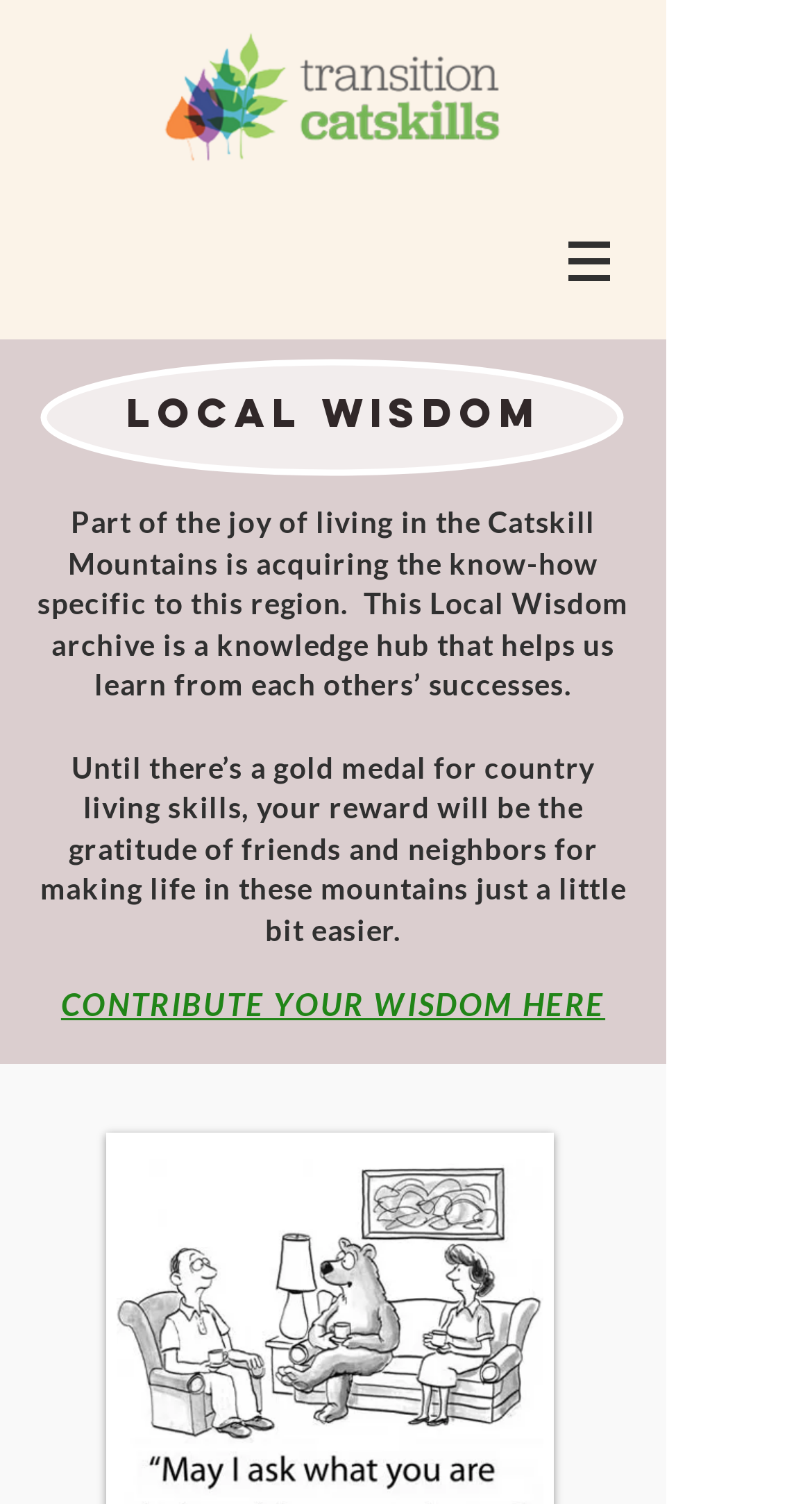Locate and extract the text of the main heading on the webpage.

CONTRIBUTE YOUR WISDOM HERE